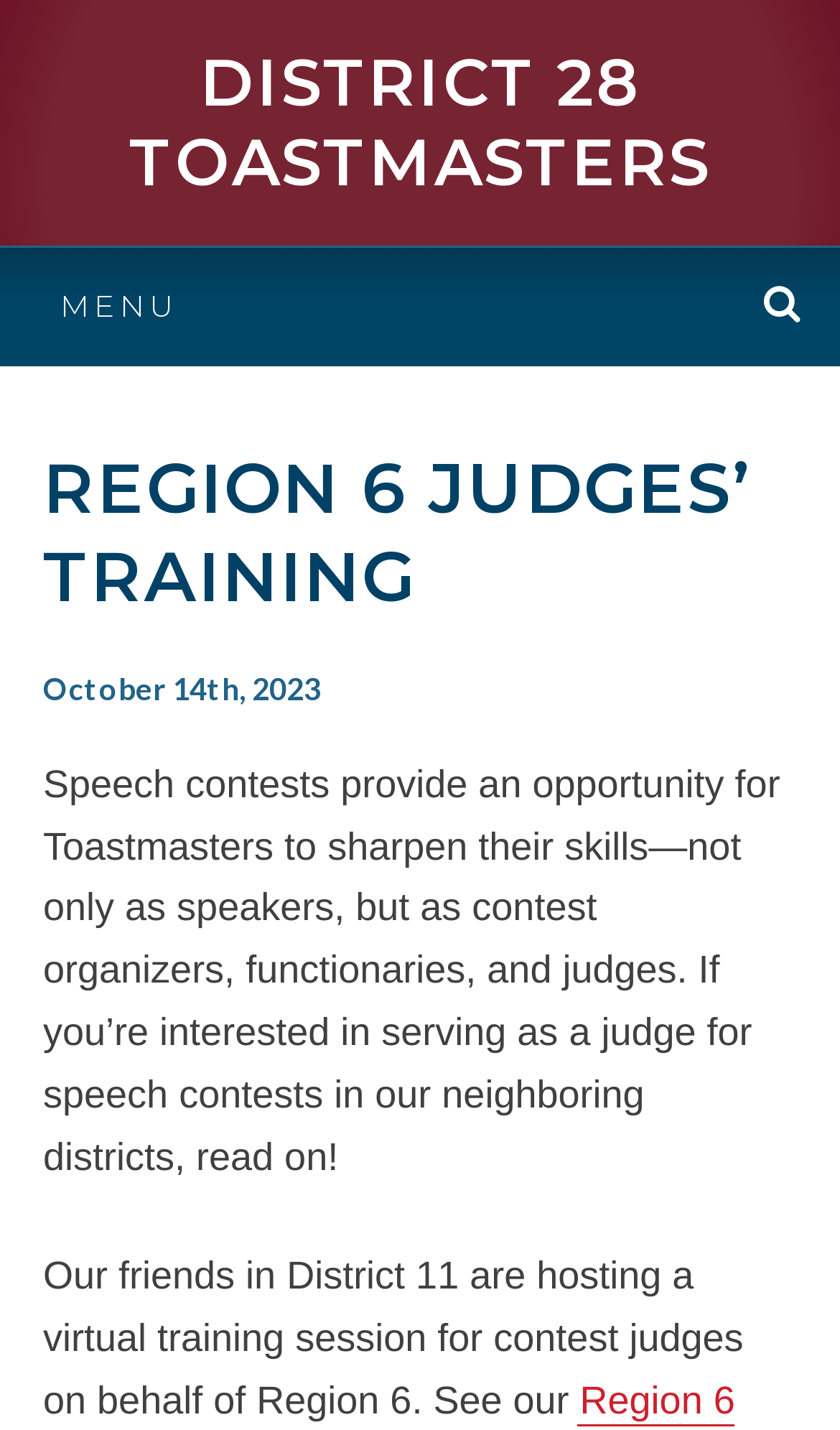What is the neighboring district hosting the virtual training session?
Using the image, provide a concise answer in one word or a short phrase.

District 11